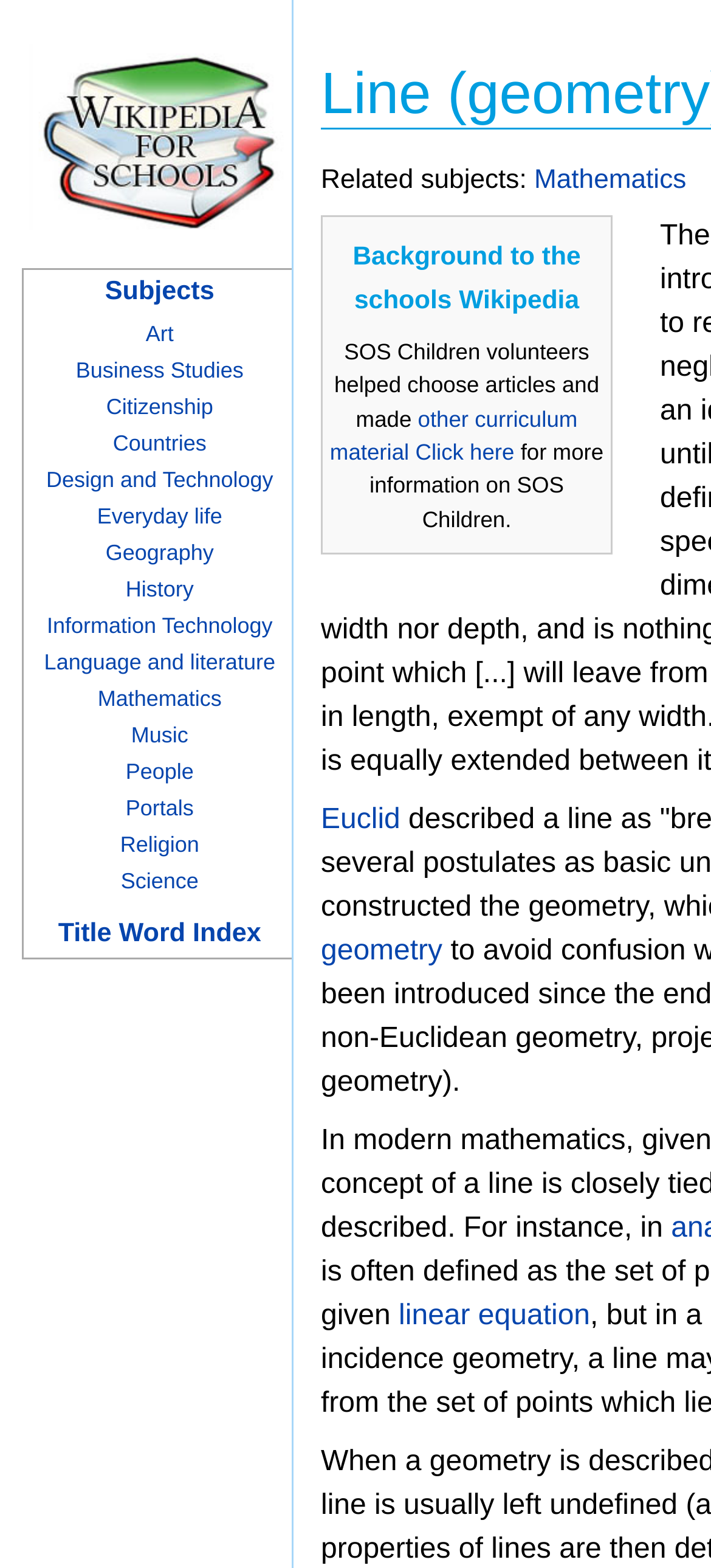Determine the bounding box coordinates for the clickable element required to fulfill the instruction: "Explore Geography". Provide the coordinates as four float numbers between 0 and 1, i.e., [left, top, right, bottom].

[0.148, 0.344, 0.301, 0.36]